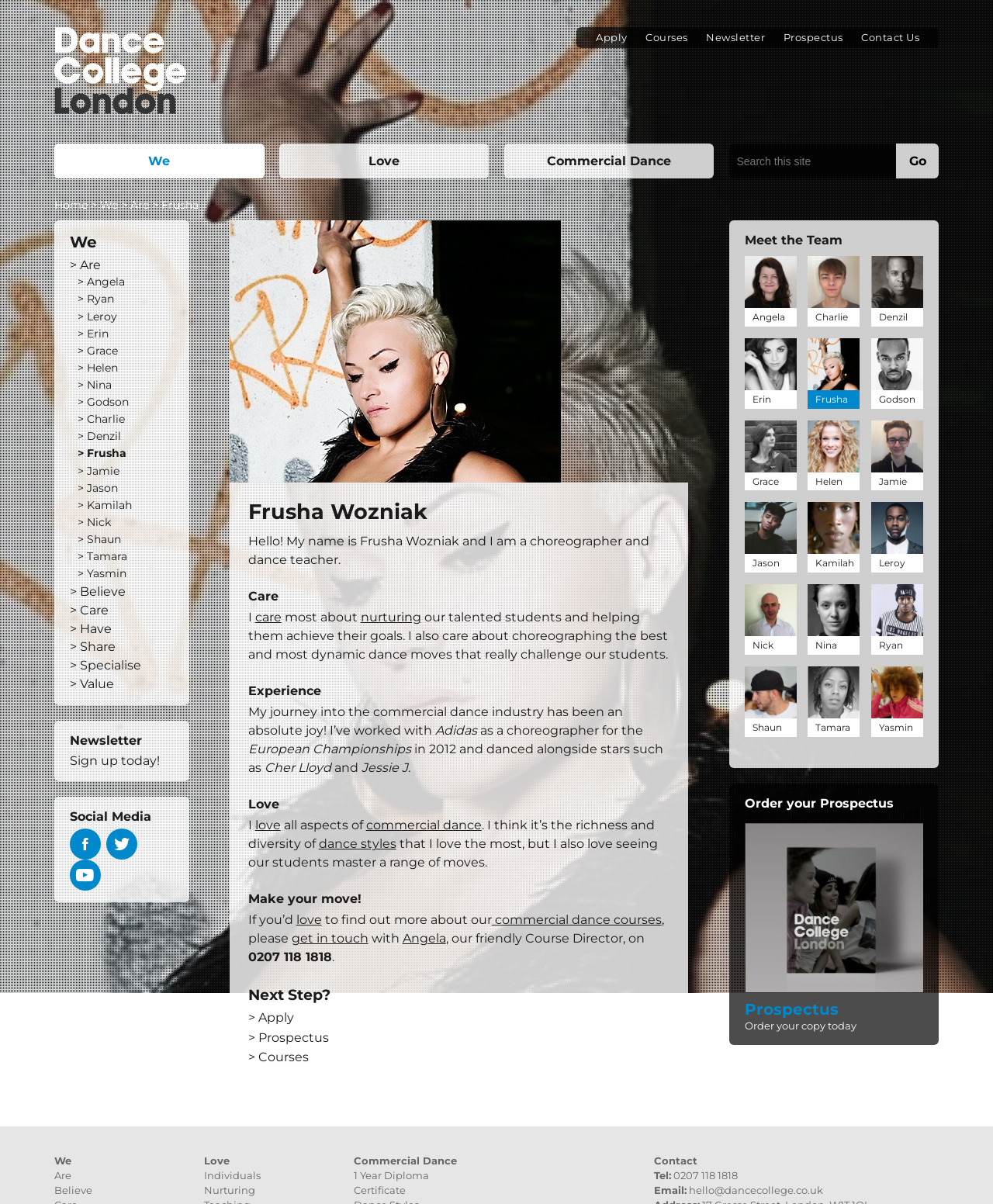Provide the bounding box coordinates of the HTML element described by the text: "1 Year Diploma".

[0.357, 0.971, 0.432, 0.981]